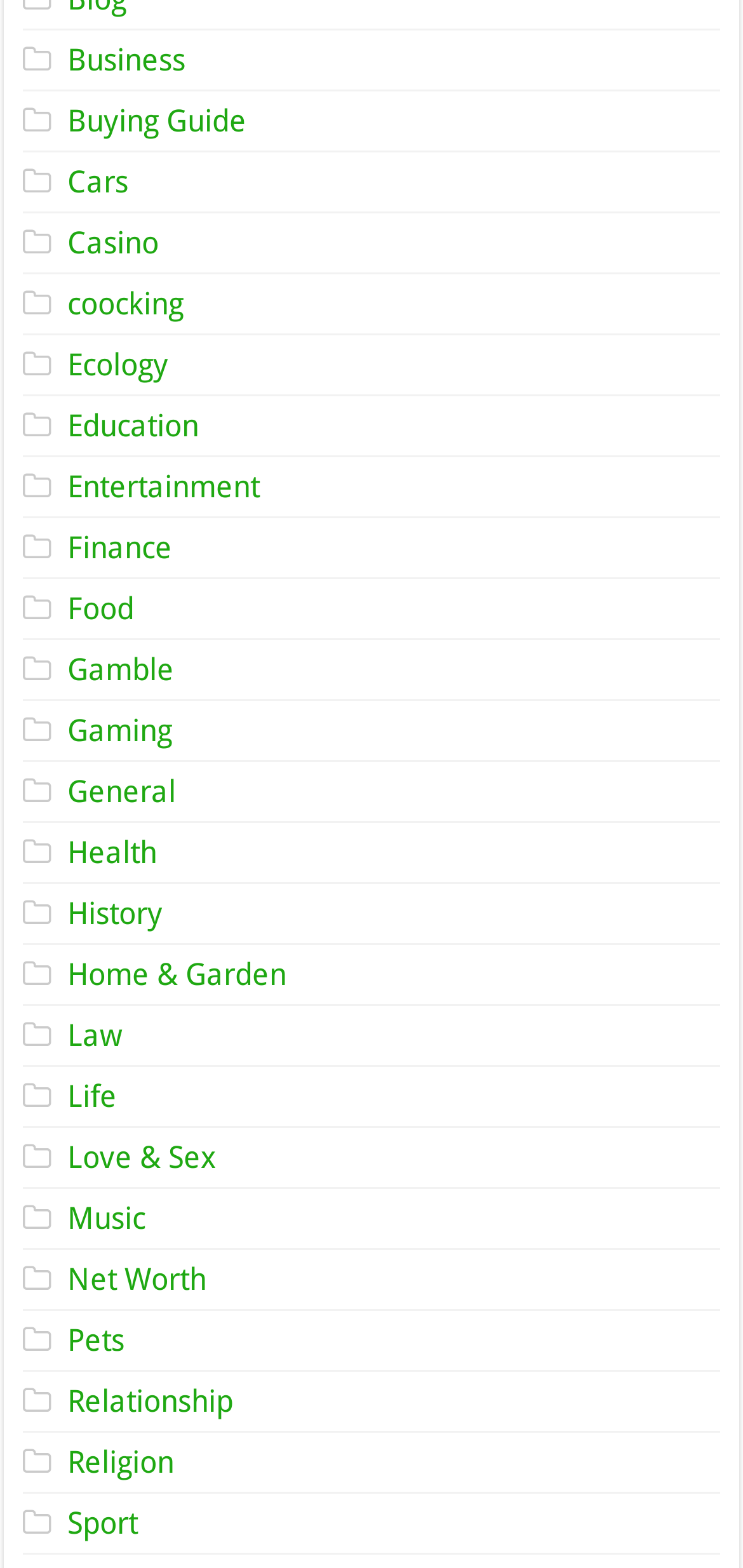Is there a category related to sports on this webpage? Look at the image and give a one-word or short phrase answer.

Yes